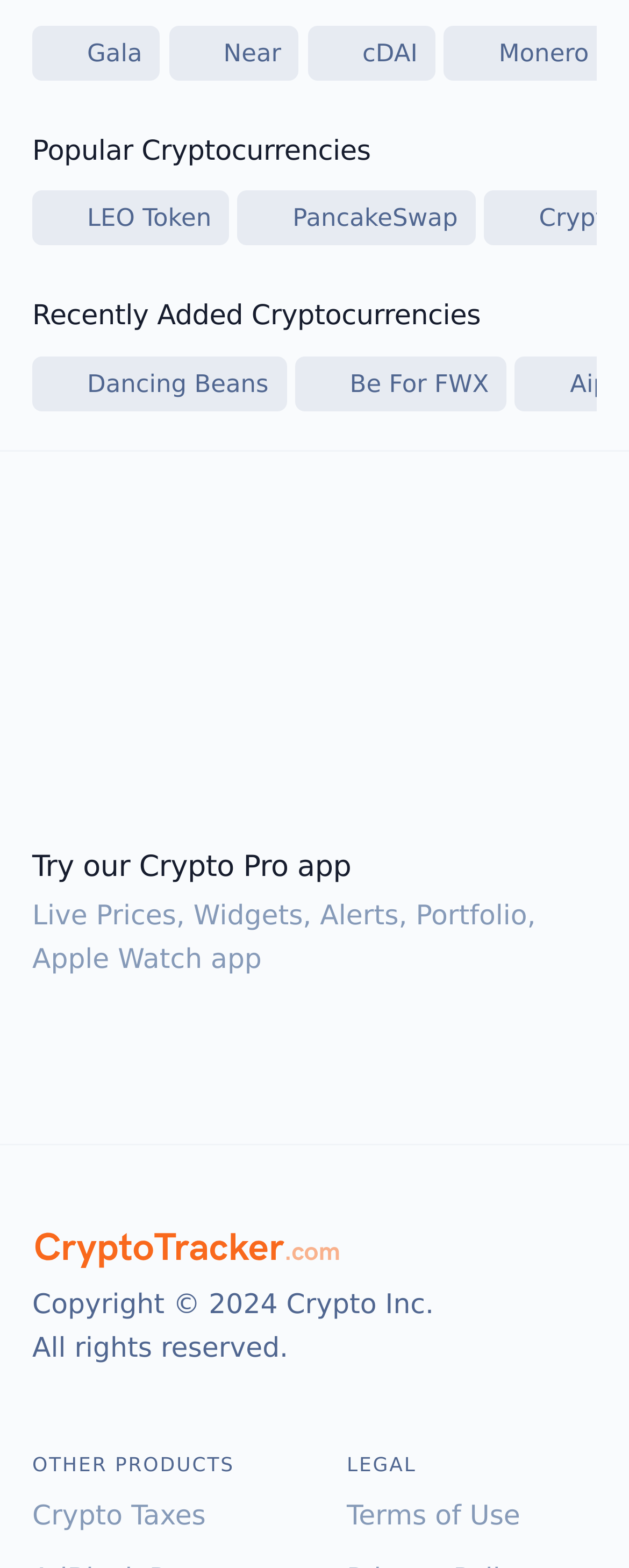Predict the bounding box coordinates of the area that should be clicked to accomplish the following instruction: "Open Crypto Pro app". The bounding box coordinates should consist of four float numbers between 0 and 1, i.e., [left, top, right, bottom].

[0.051, 0.54, 0.949, 0.566]